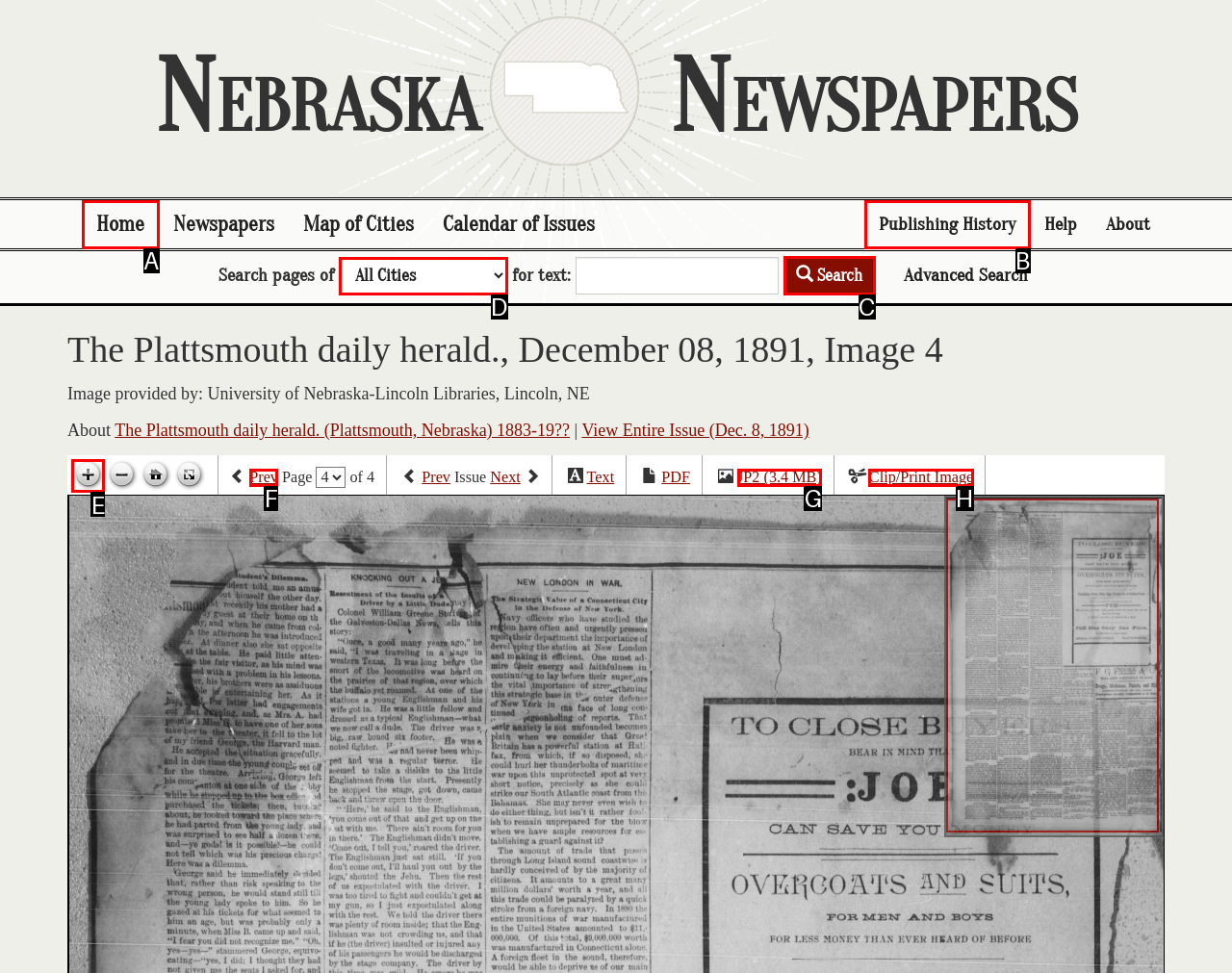Please indicate which HTML element to click in order to fulfill the following task: Zoom in Respond with the letter of the chosen option.

E